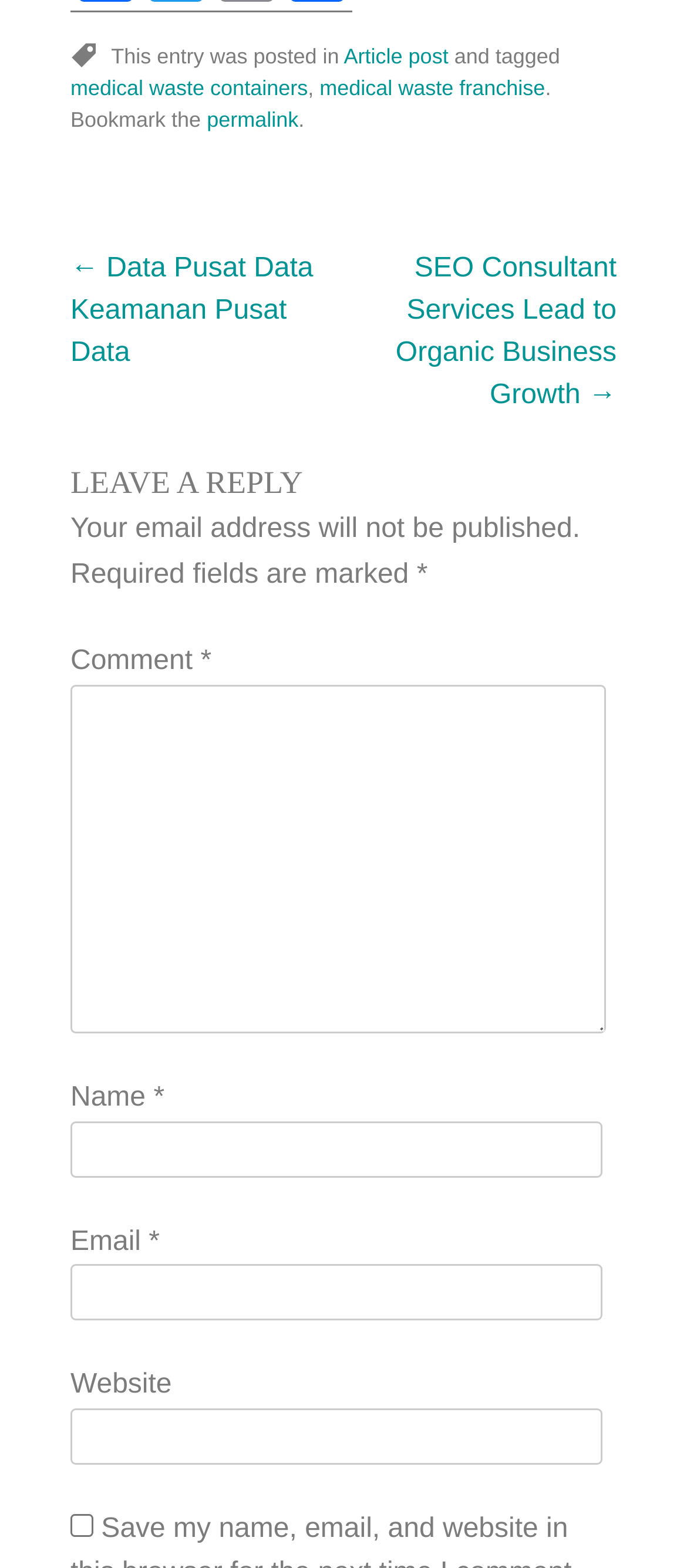Determine the bounding box coordinates of the UI element described by: "parent_node: Name * name="author"".

[0.103, 0.715, 0.877, 0.751]